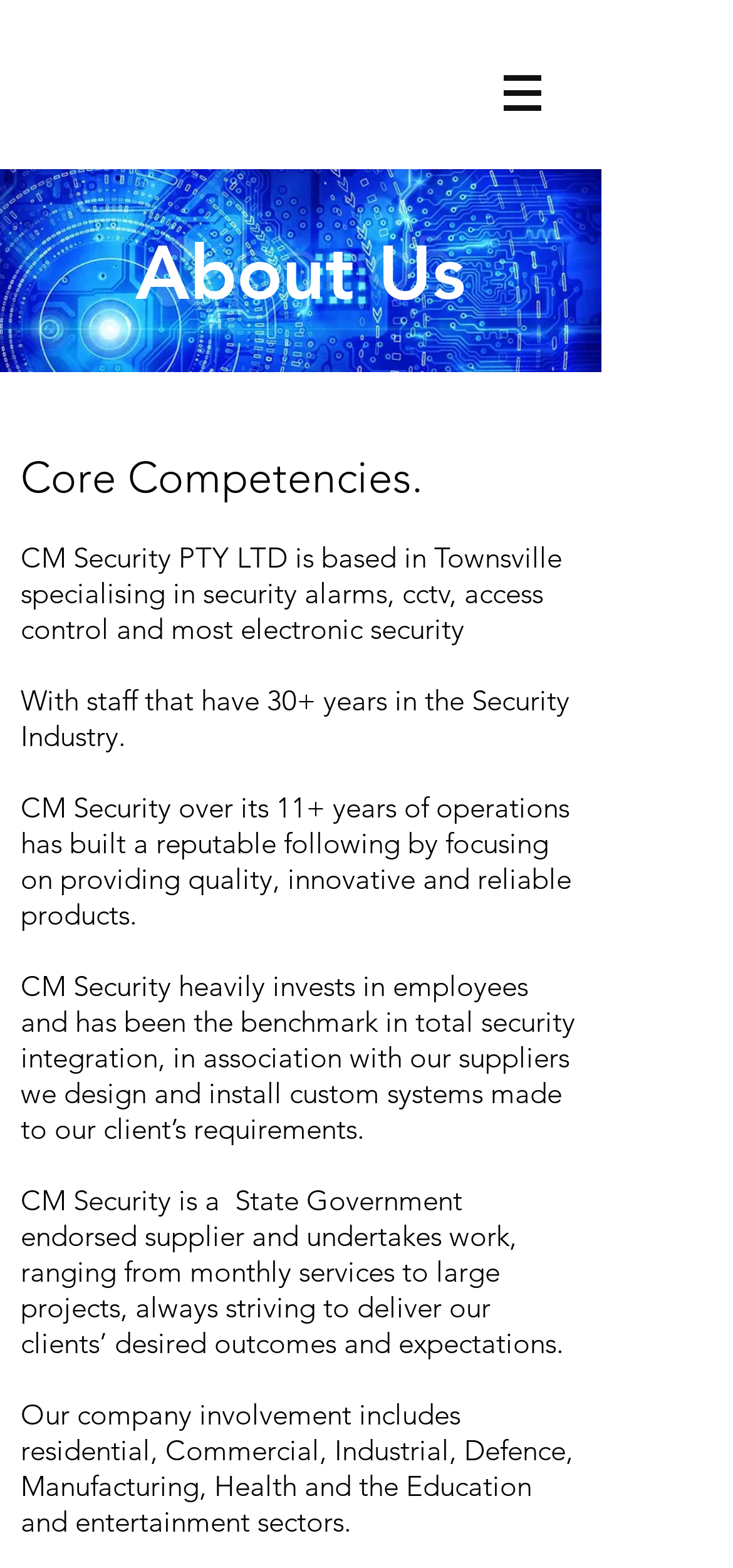What type of systems does CM Security design and install?
Provide a detailed and well-explained answer to the question.

Based on the webpage content, specifically the fifth StaticText element, it is mentioned that 'CM Security heavily invests in employees and has been the benchmark in total security integration, in association with our suppliers we design and install custom systems made to our client’s requirements'.